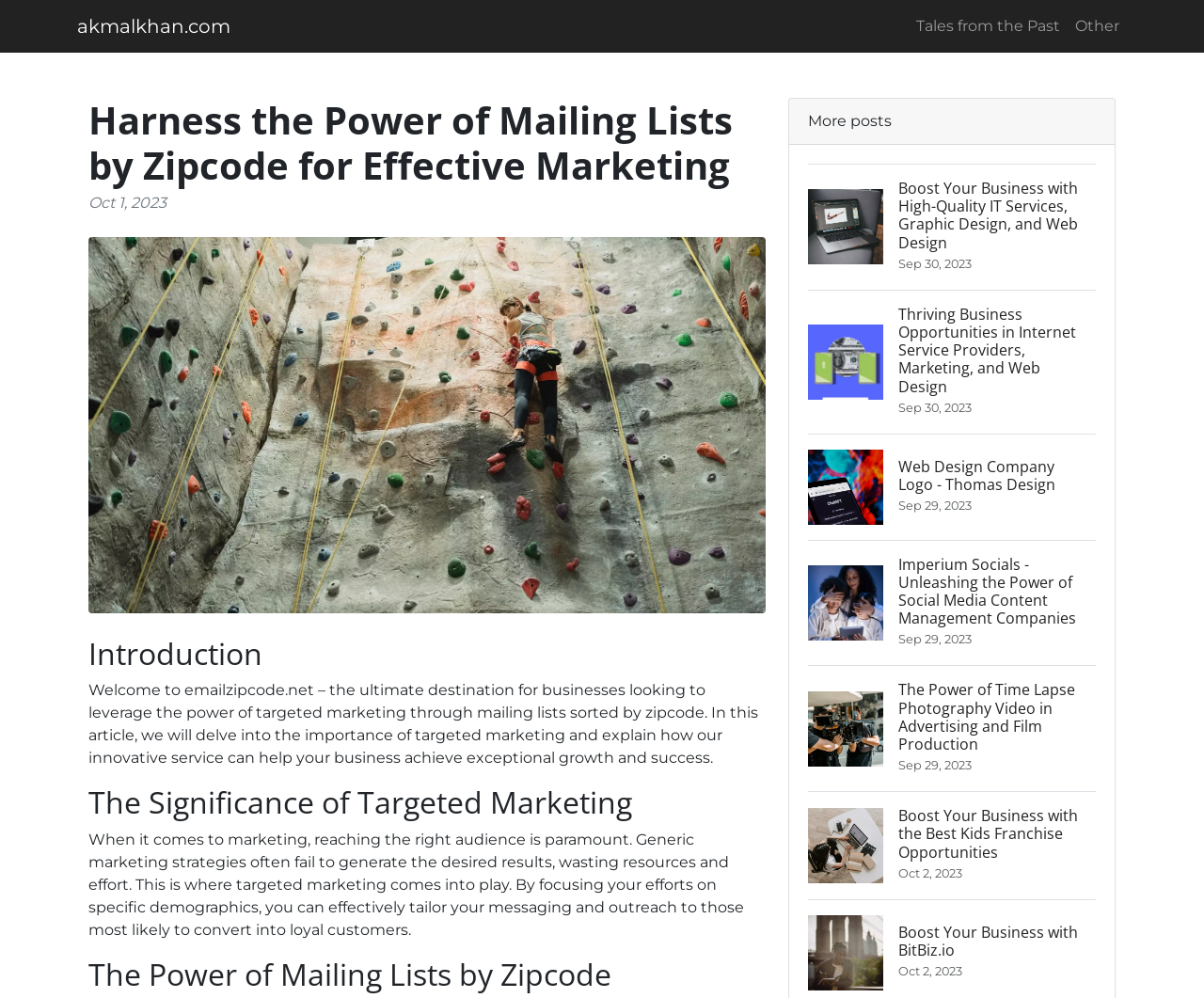What is the theme of the article 'Imperium Socials - Unleashing the Power of Social Media Content Management Companies'?
Based on the visual content, answer with a single word or a brief phrase.

Social media